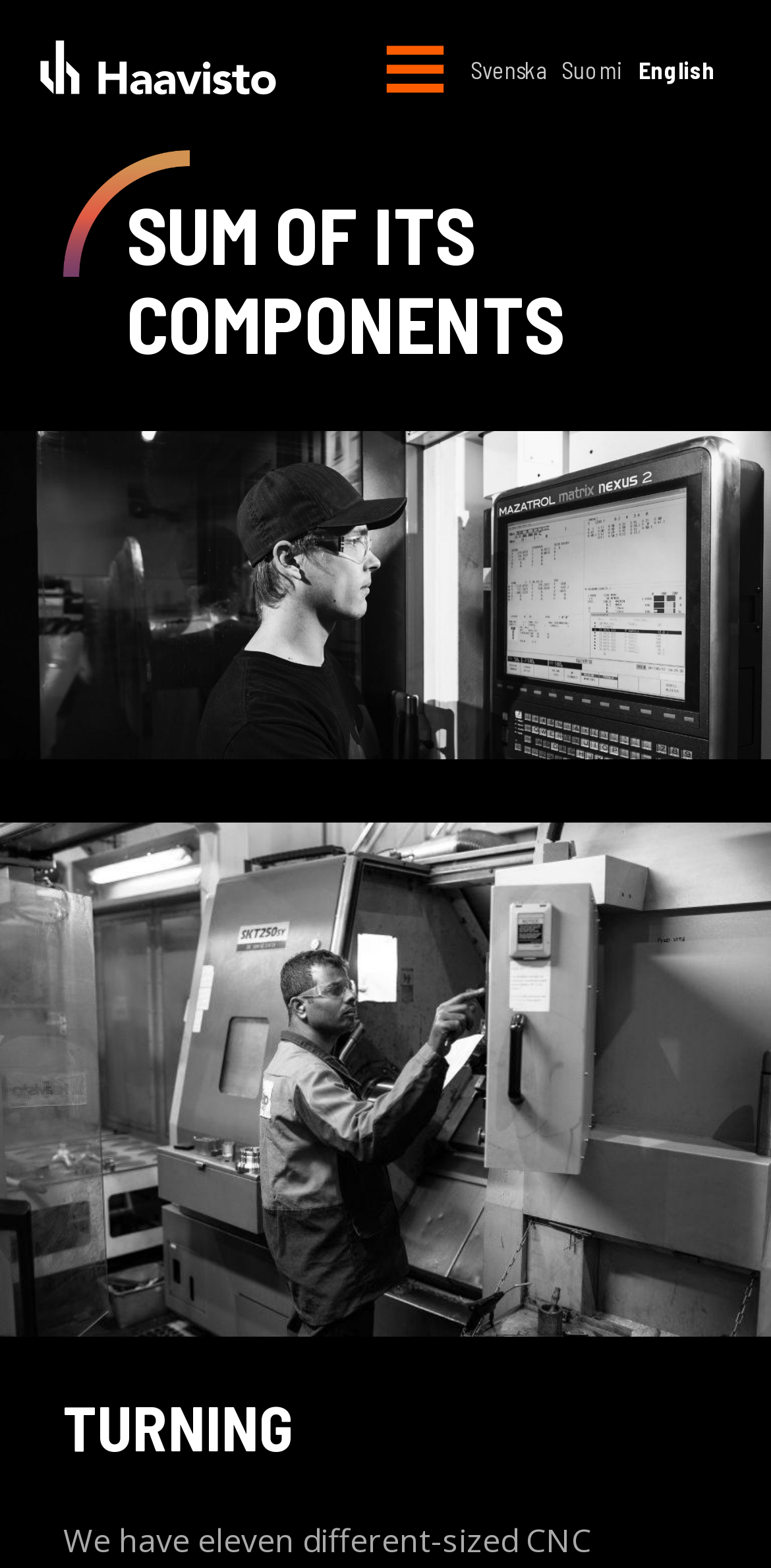Summarize the webpage in an elaborate manner.

The webpage is titled "Services | Juhani Haavisto" and has a prominent link to "Juhani Haavisto" at the top left corner, accompanied by an image. To the top right, there is a button labeled "MENU" that is not expanded. Next to the button, there is a navigation section labeled "Kielenvalinta" with three language options: "Svenska", "Suomi", and "English".

Below the top section, there is a heading that reads "SUM OF ITS COMPONENTS". Underneath, there is a large figure that spans the entire width of the page, taking up about a quarter of the page's height. Within this figure, there is another figure that takes up about half of the page's height. At the bottom of the page, there is a heading that reads "TURNING" and a paragraph of text that starts with "We have eleven different-sized CNC".